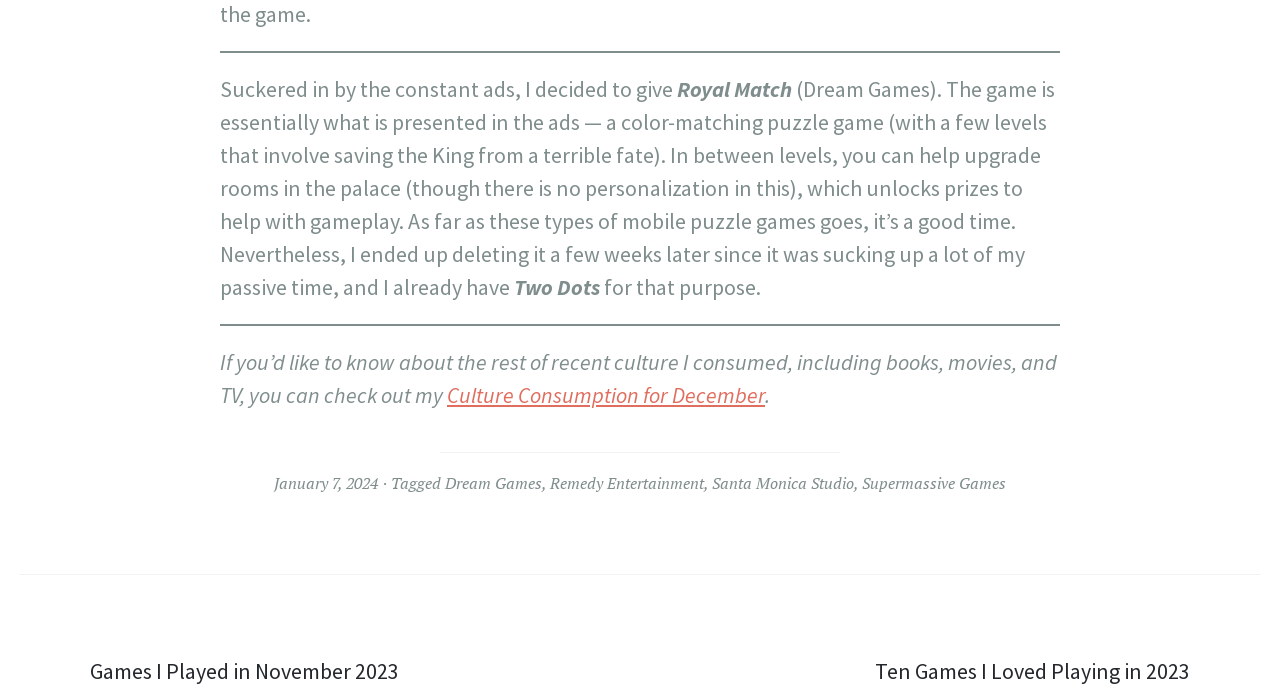Answer the question below with a single word or a brief phrase: 
What is the category of the tagged items in the footer section?

Game developers